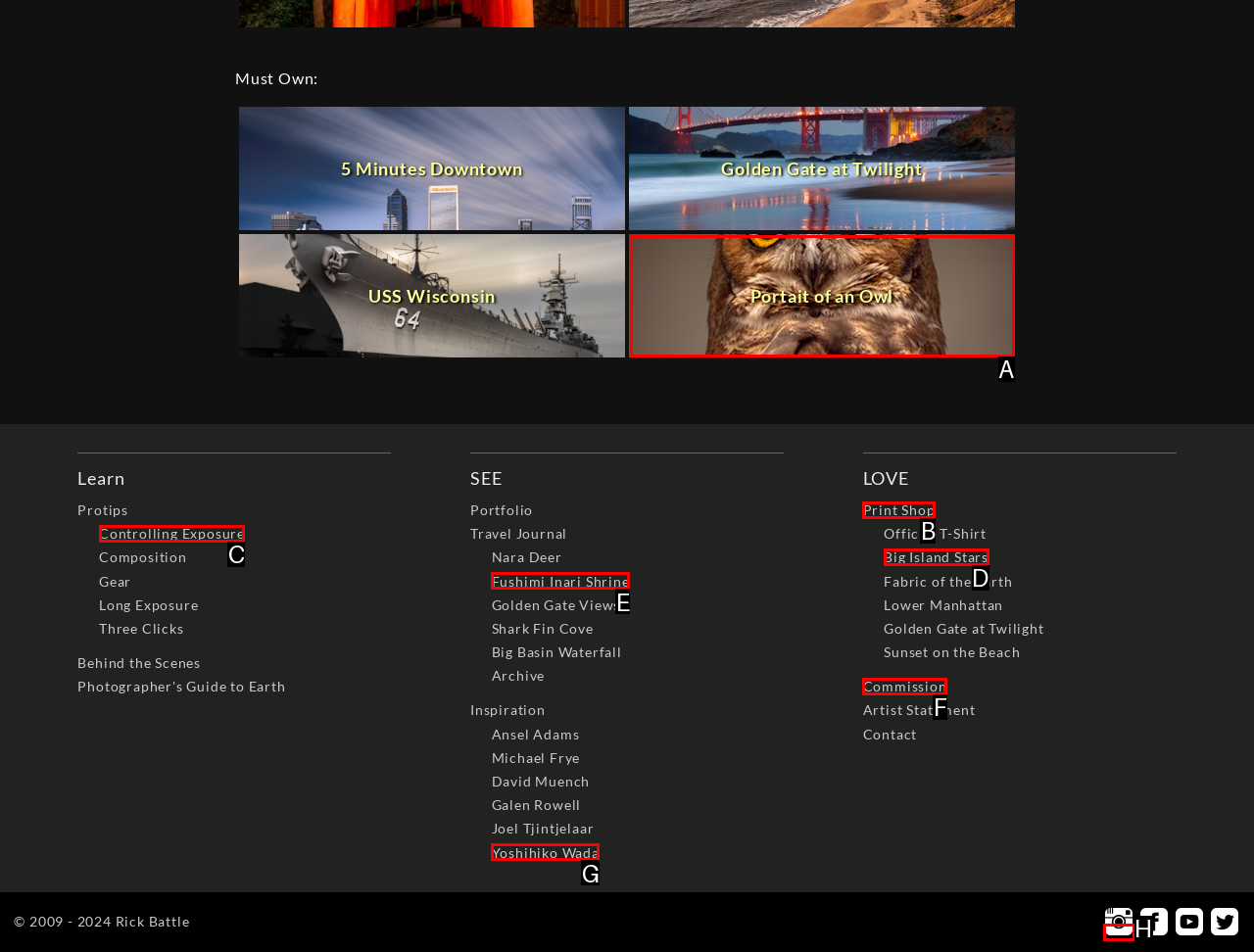Identify the HTML element to select in order to accomplish the following task: Learn about 'Controlling Exposure'
Reply with the letter of the chosen option from the given choices directly.

C